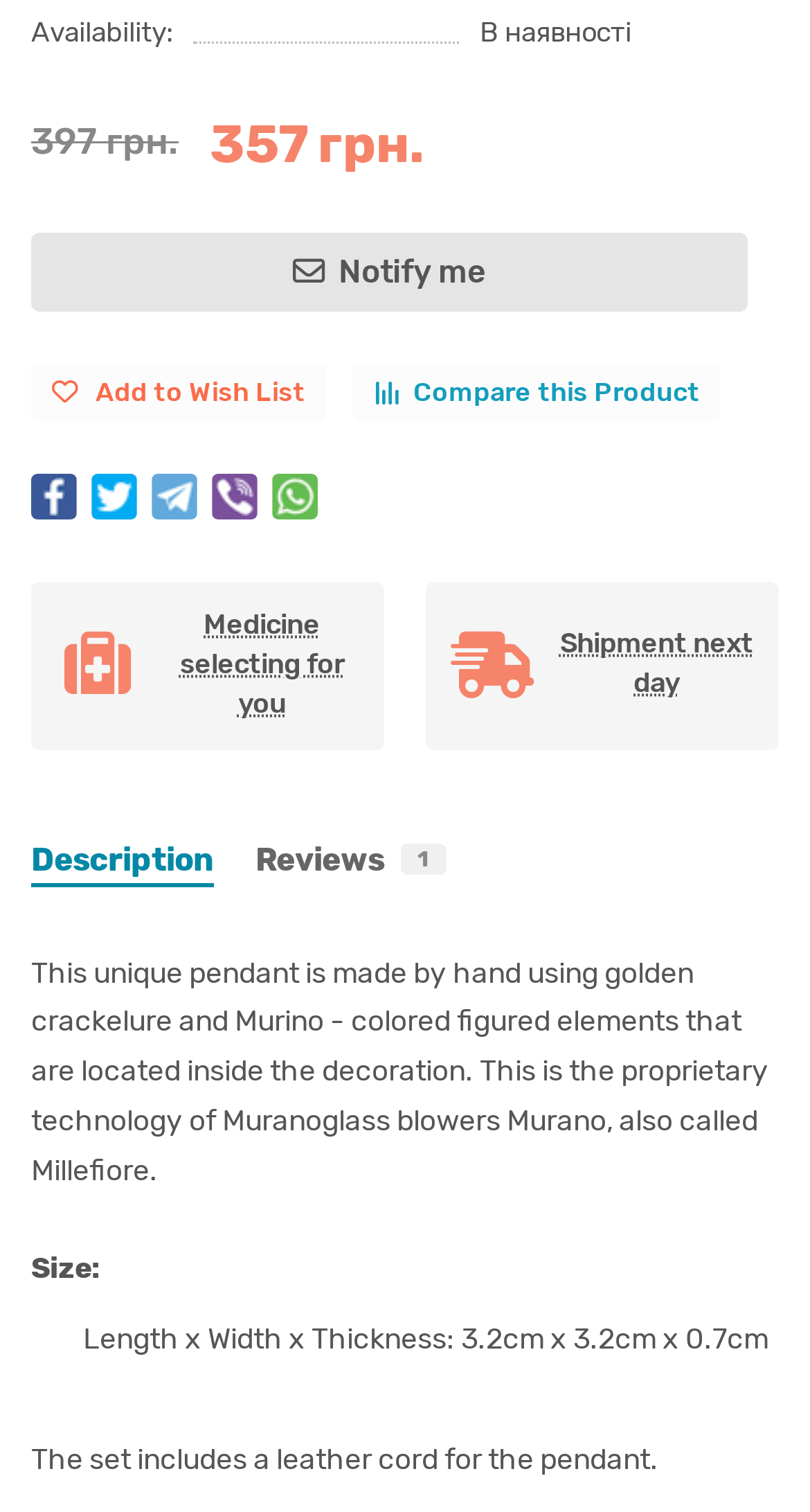Provide a thorough and detailed response to the question by examining the image: 
What is included in the set?

According to the product description, the set includes a leather cord for the pendant, which is mentioned at the bottom of the product details.